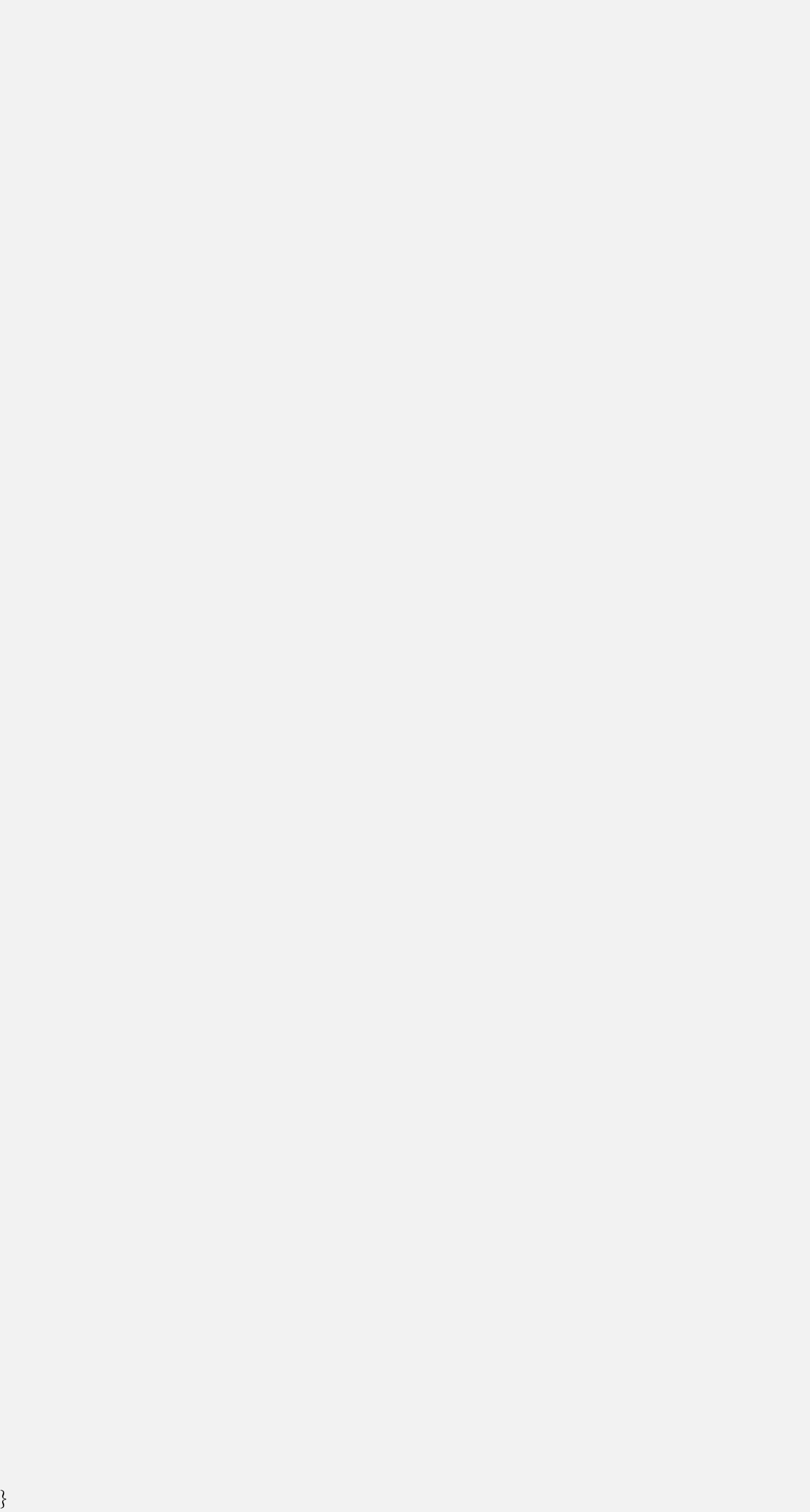Based on the image, provide a detailed response to the question:
What is the purpose of the 'VIEW ALL' link on the webpage?

The 'VIEW ALL' link is provided on the webpage, which suggests that it is intended to allow users to view all case highlights, possibly related to the date '7 May 2024' mentioned on the webpage.